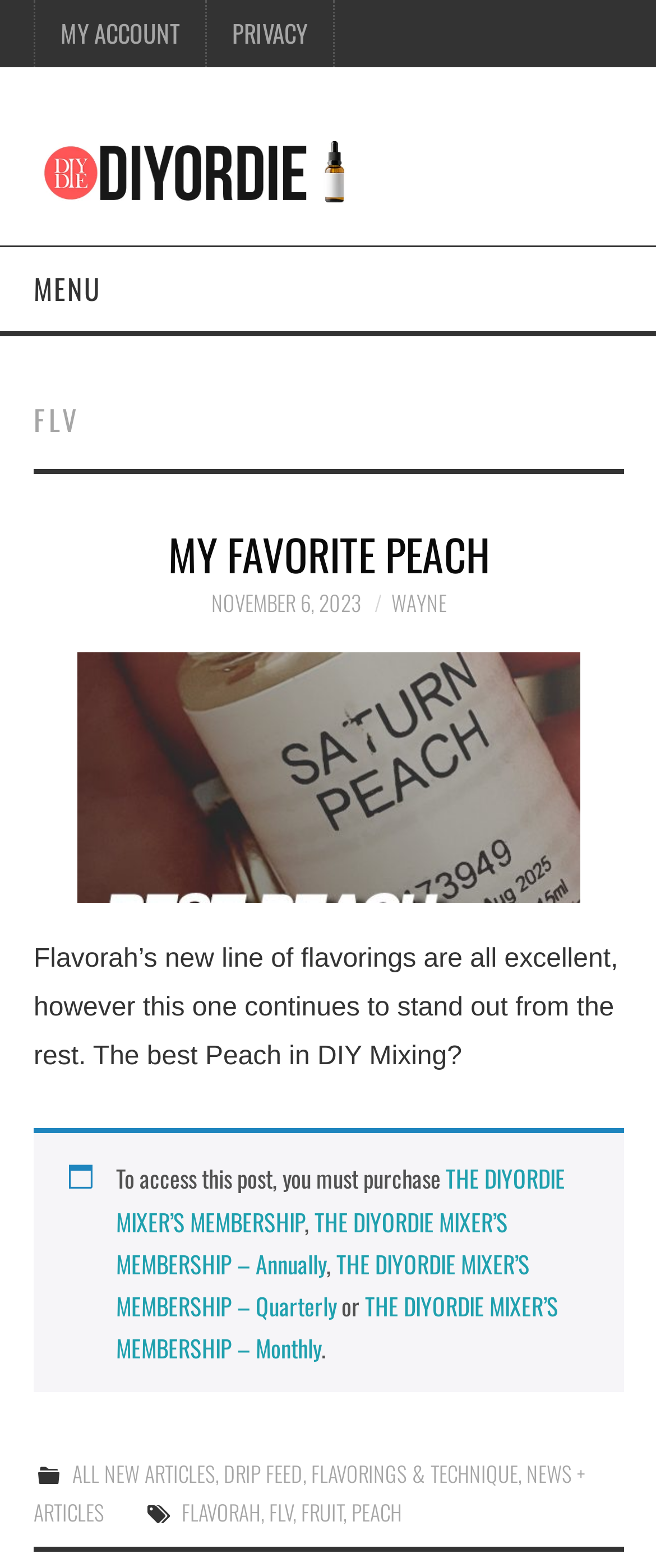How many membership options are there?
Refer to the screenshot and answer in one word or phrase.

3